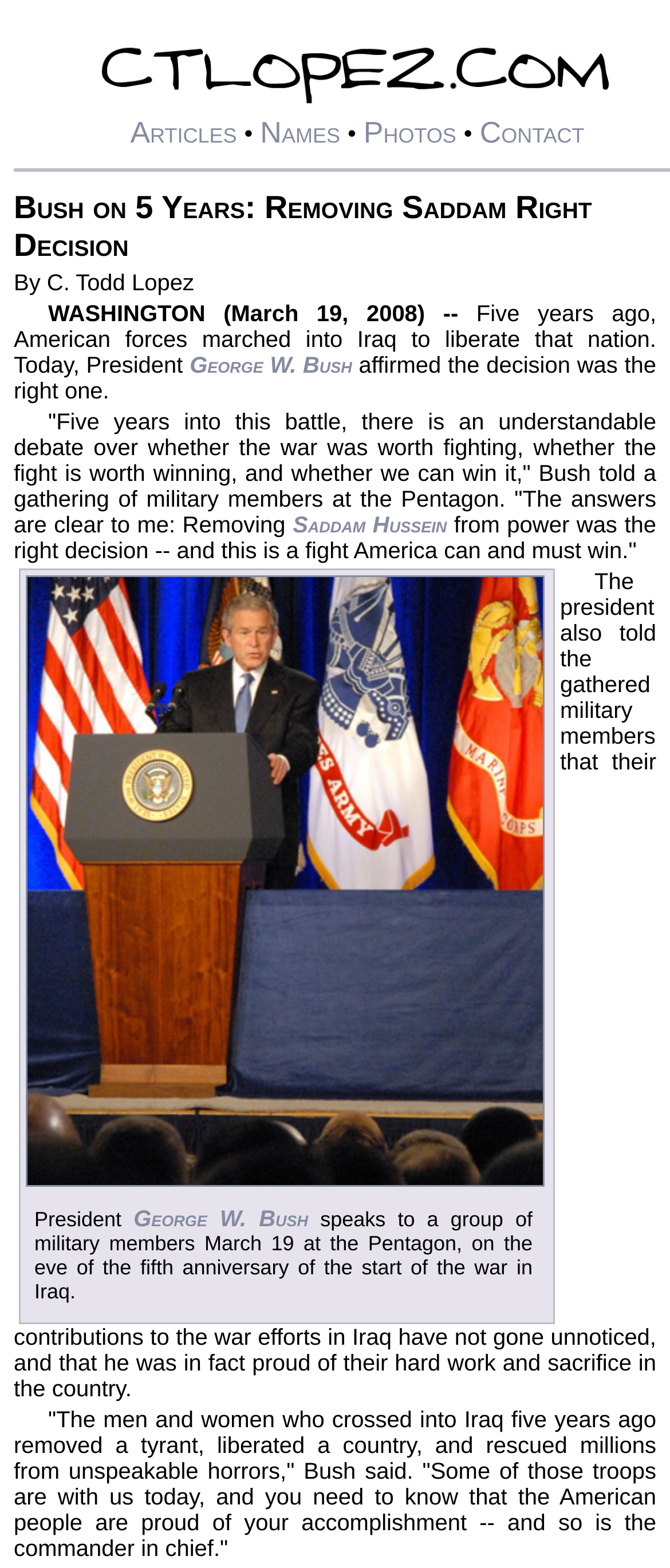Locate the bounding box coordinates of the clickable part needed for the task: "Visit the homepage of ctlopez.com".

[0.149, 0.054, 0.918, 0.071]